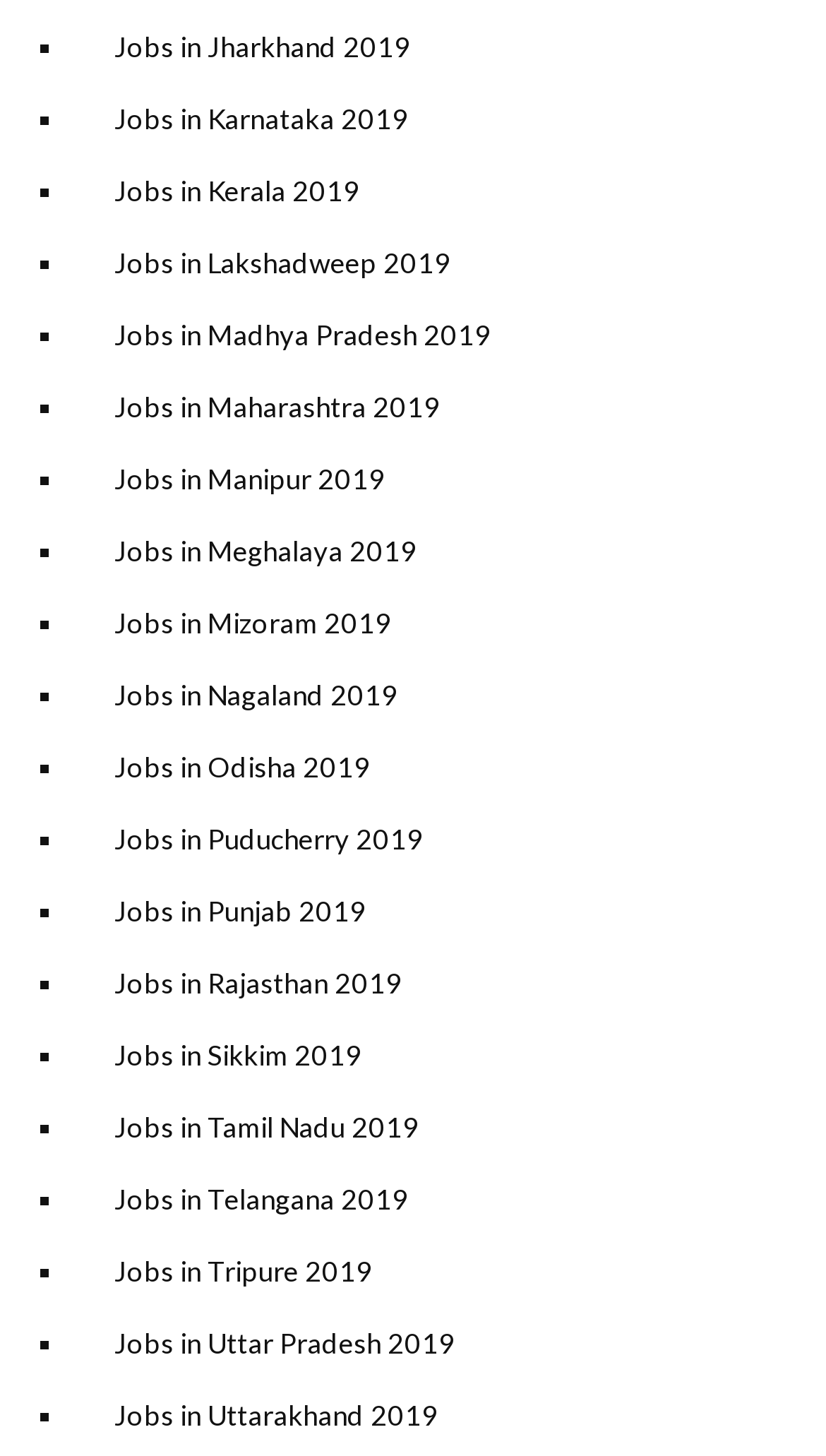Locate the bounding box coordinates of the clickable area needed to fulfill the instruction: "Search for jobs in Maharashtra 2019".

[0.087, 0.255, 0.964, 0.304]